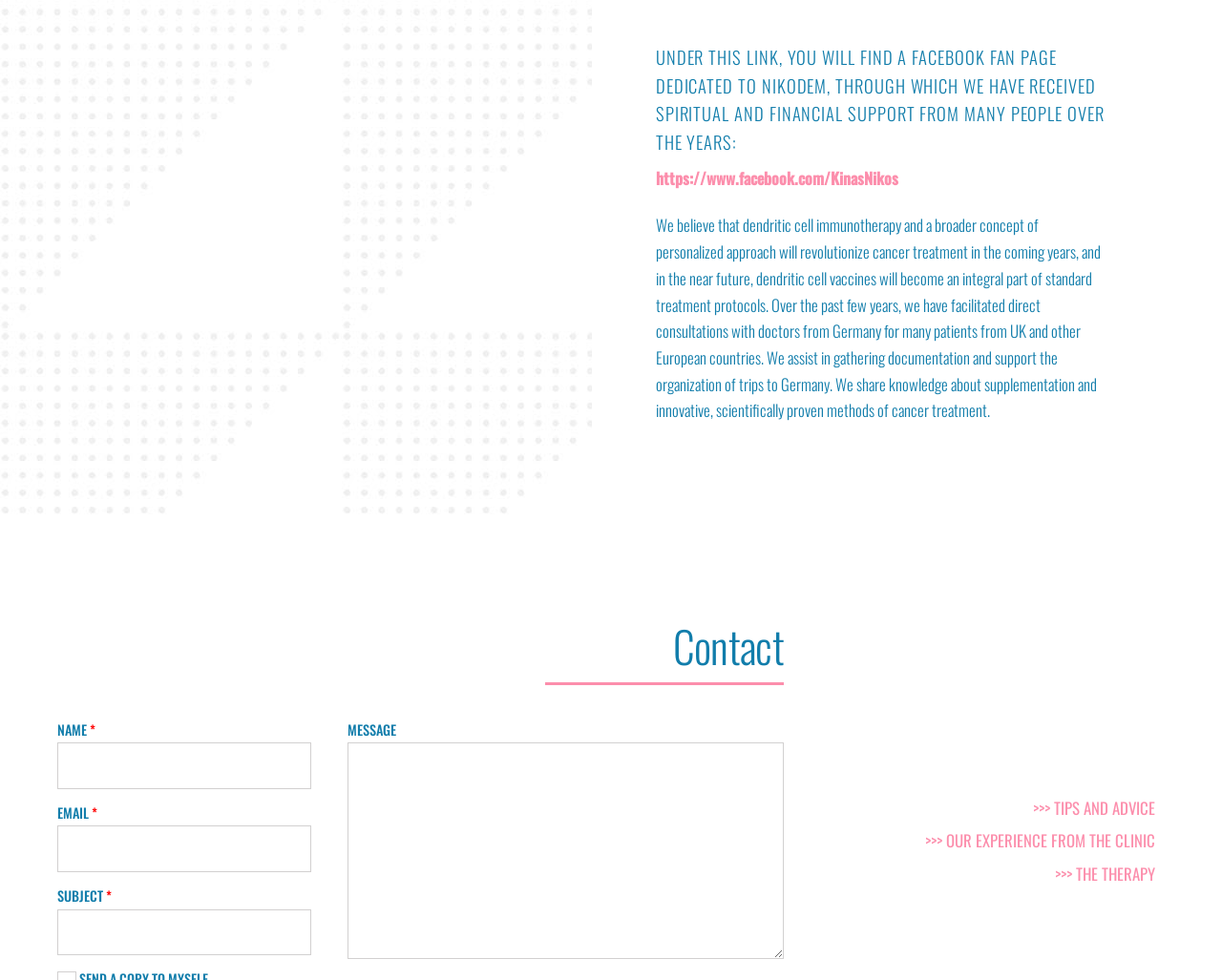Locate the bounding box coordinates of the element I should click to achieve the following instruction: "contact us".

[0.047, 0.632, 0.641, 0.709]